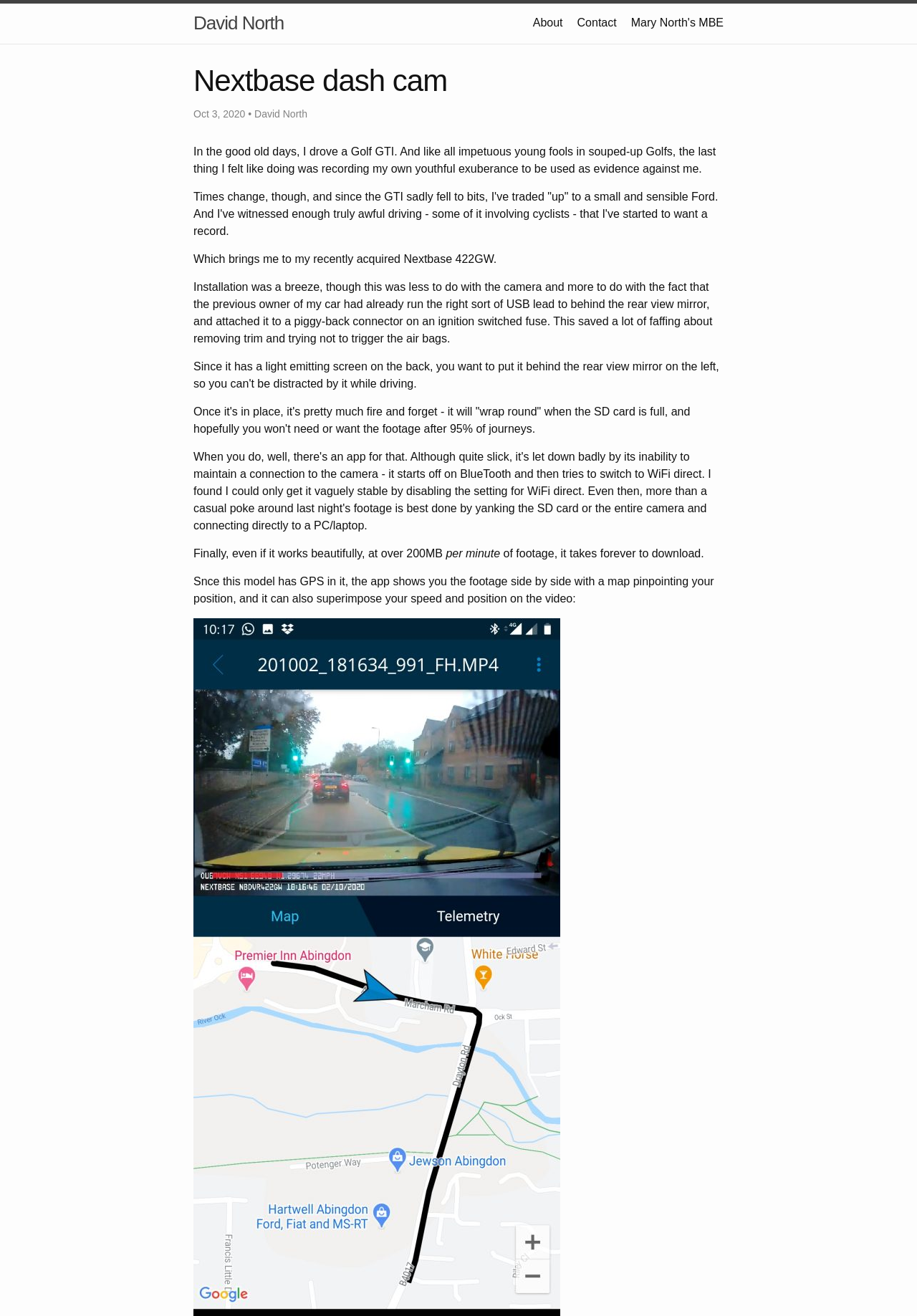Determine the main heading text of the webpage.

Nextbase dash cam